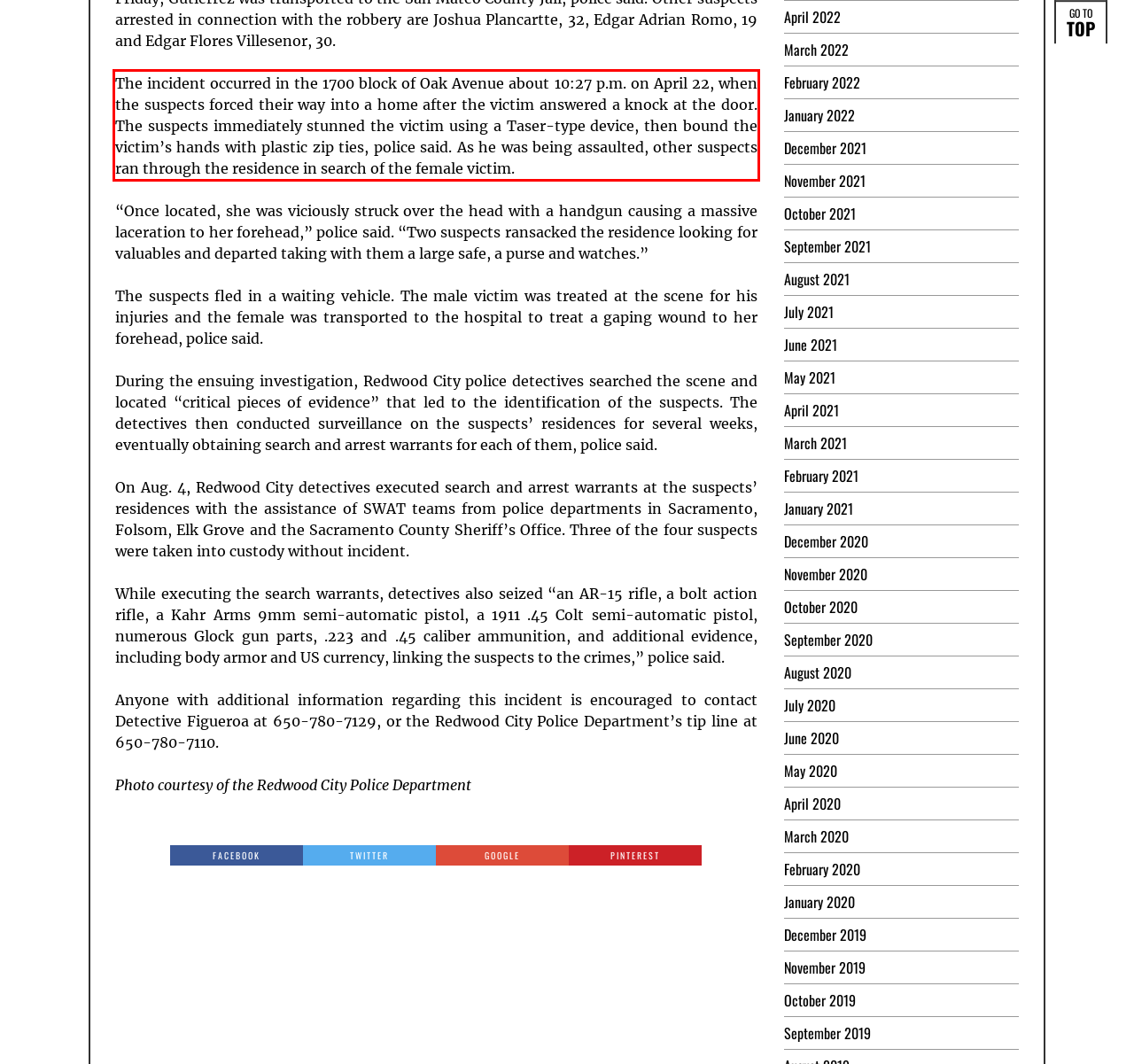Please perform OCR on the UI element surrounded by the red bounding box in the given webpage screenshot and extract its text content.

The incident occurred in the 1700 block of Oak Avenue about 10:27 p.m. on April 22, when the suspects forced their way into a home after the victim answered a knock at the door. The suspects immediately stunned the victim using a Taser-type device, then bound the victim’s hands with plastic zip ties, police said. As he was being assaulted, other suspects ran through the residence in search of the female victim.